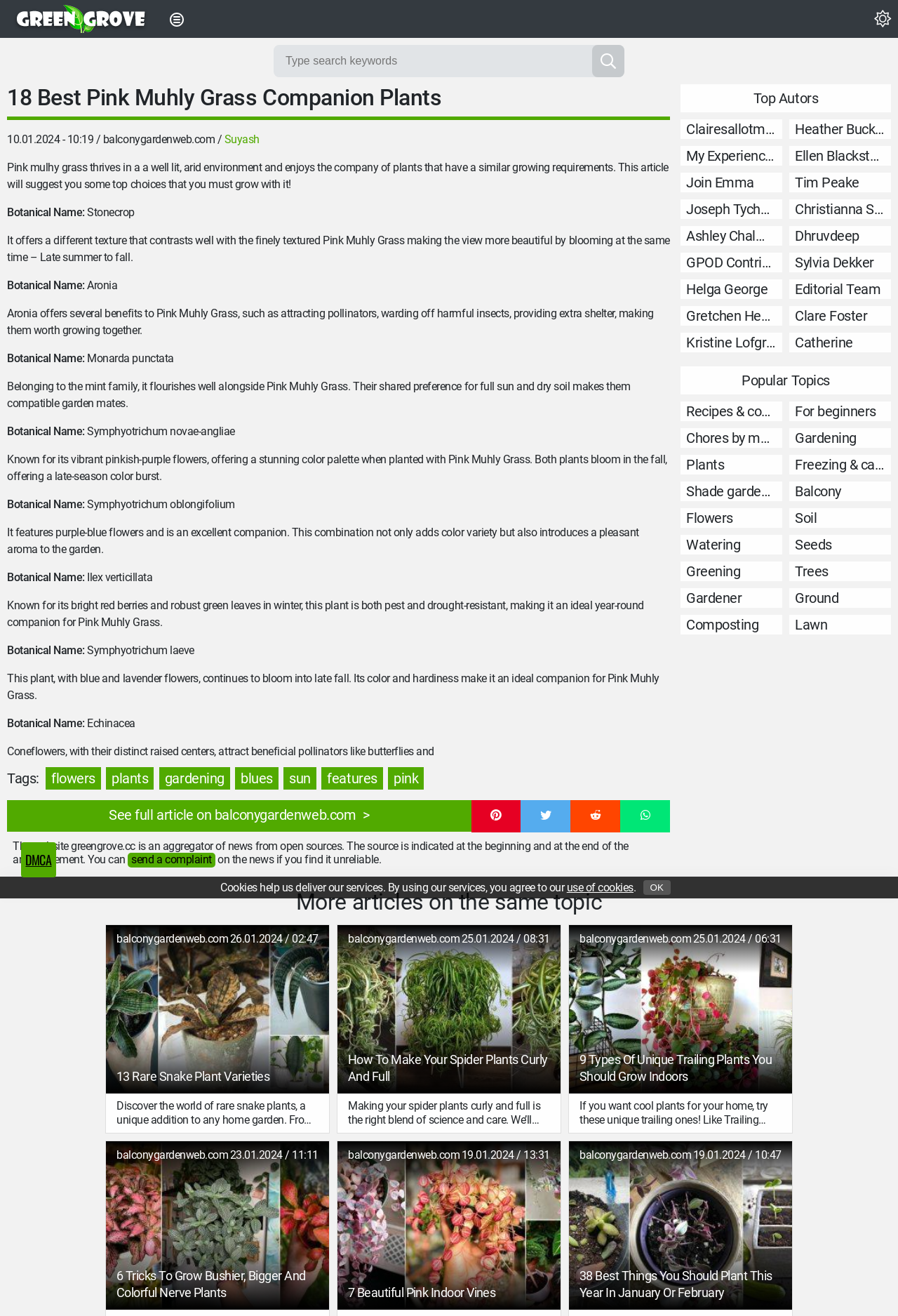What is the benefit of planting Ilex verticillata with Pink Muhly Grass?
Please answer the question with a single word or phrase, referencing the image.

Pest and drought resistance